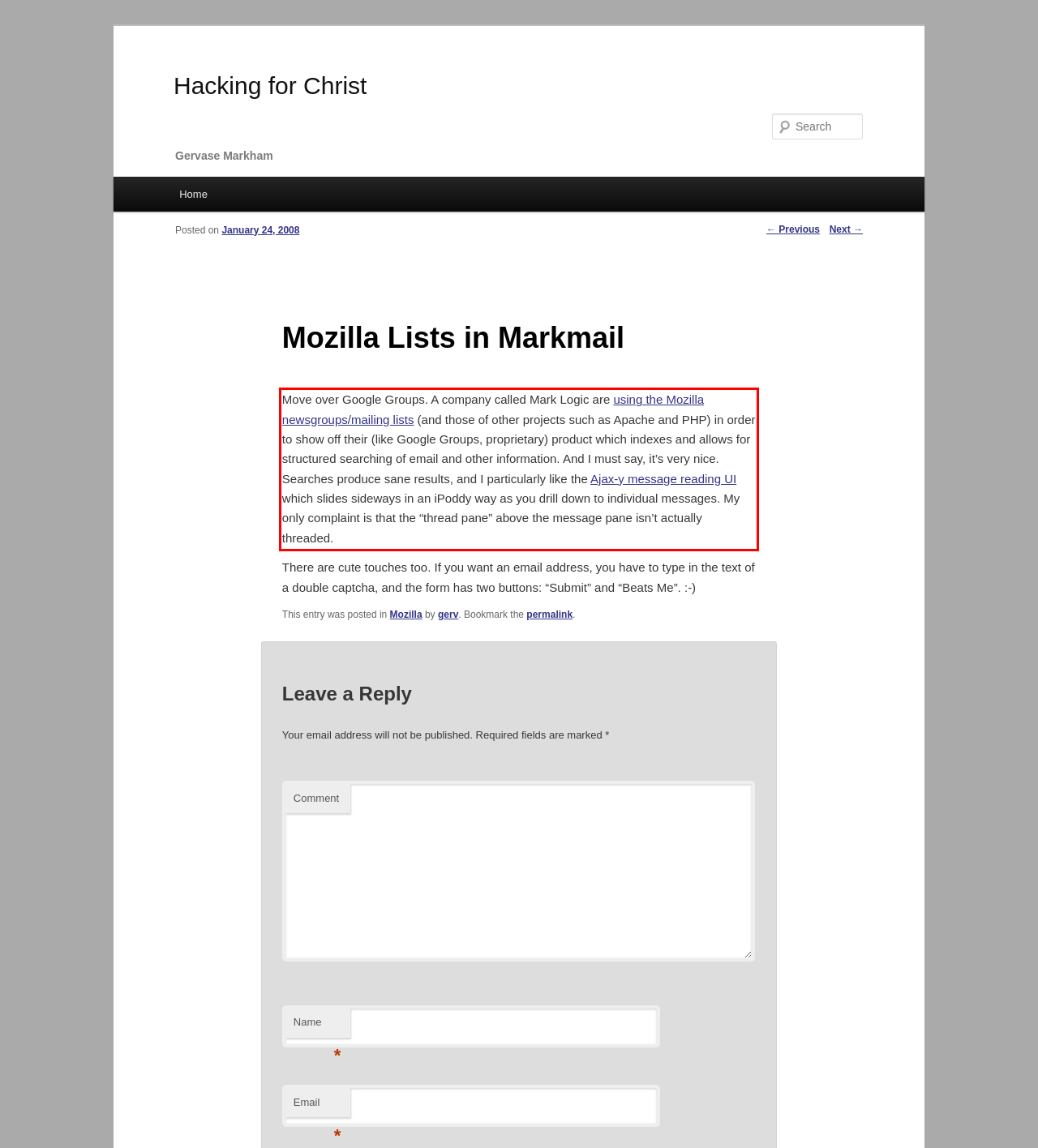Identify and extract the text within the red rectangle in the screenshot of the webpage.

Move over Google Groups. A company called Mark Logic are using the Mozilla newsgroups/mailing lists (and those of other projects such as Apache and PHP) in order to show off their (like Google Groups, proprietary) product which indexes and allows for structured searching of email and other information. And I must say, it’s very nice. Searches produce sane results, and I particularly like the Ajax-y message reading UI which slides sideways in an iPoddy way as you drill down to individual messages. My only complaint is that the “thread pane” above the message pane isn’t actually threaded.